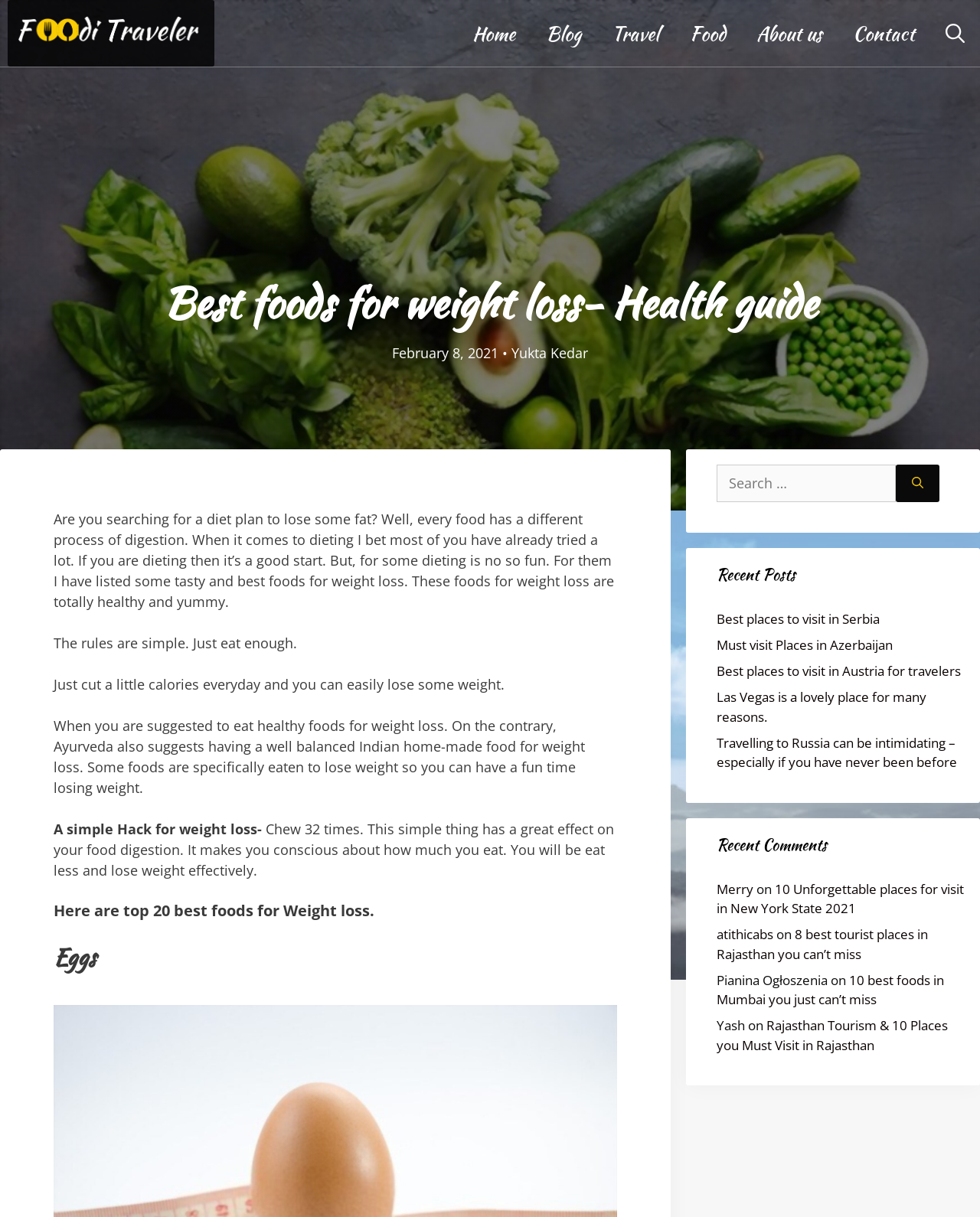Determine the bounding box coordinates for the clickable element required to fulfill the instruction: "Click on the 'Contact' link". Provide the coordinates as four float numbers between 0 and 1, i.e., [left, top, right, bottom].

[0.855, 0.009, 0.949, 0.047]